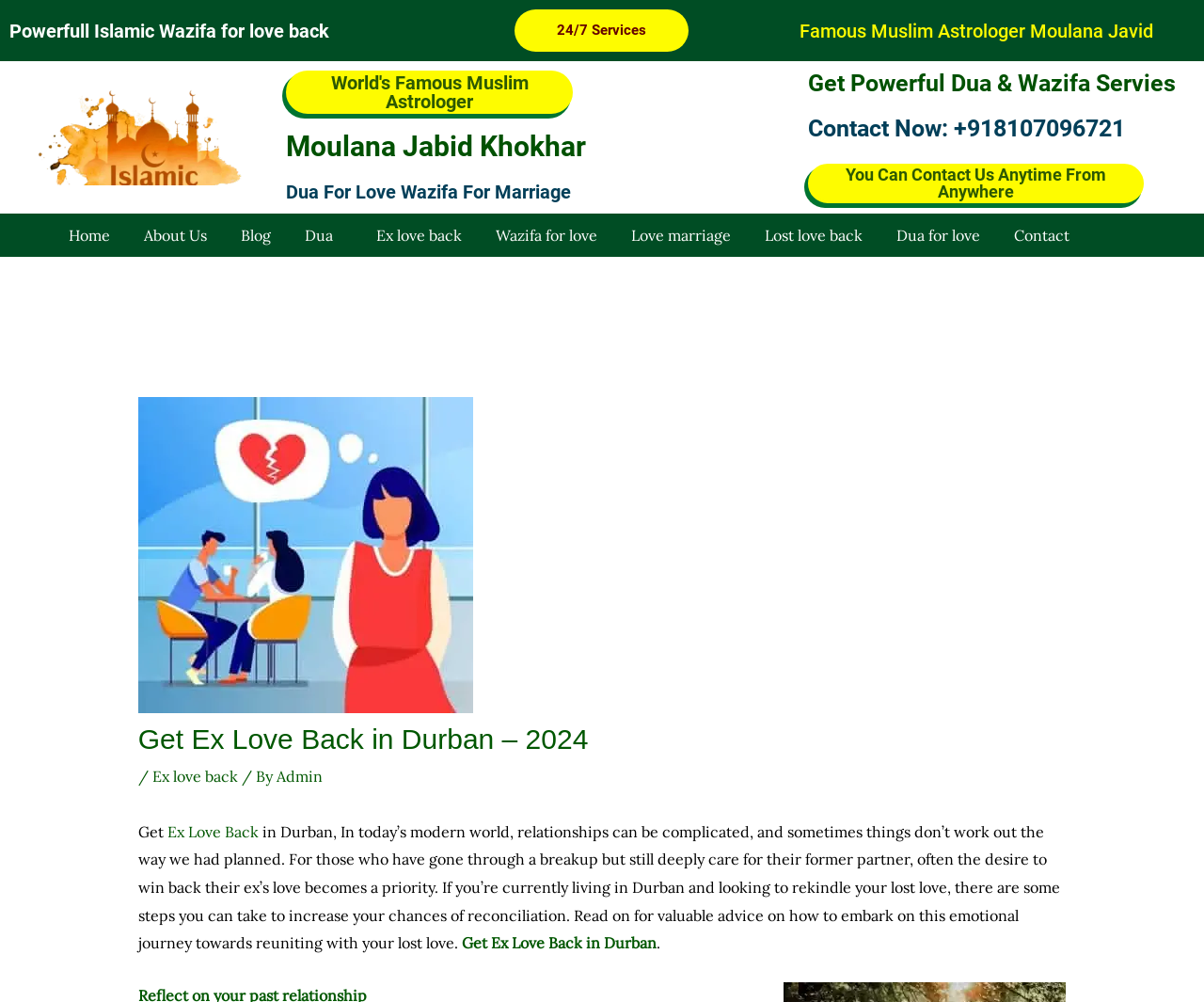Provide the bounding box coordinates of the area you need to click to execute the following instruction: "Click 24/7 Services".

[0.428, 0.009, 0.572, 0.052]